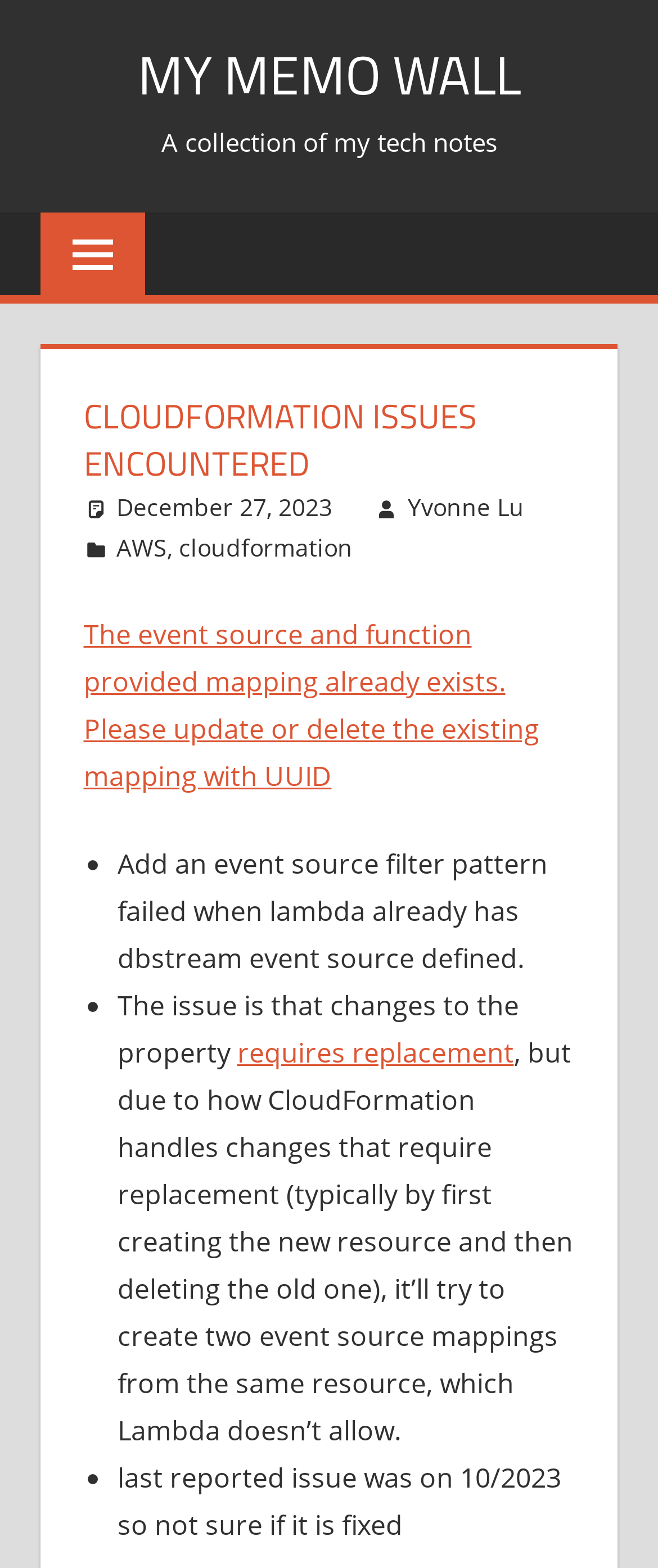Provide a brief response to the question below using a single word or phrase: 
What is the platform related to the issues listed?

AWS